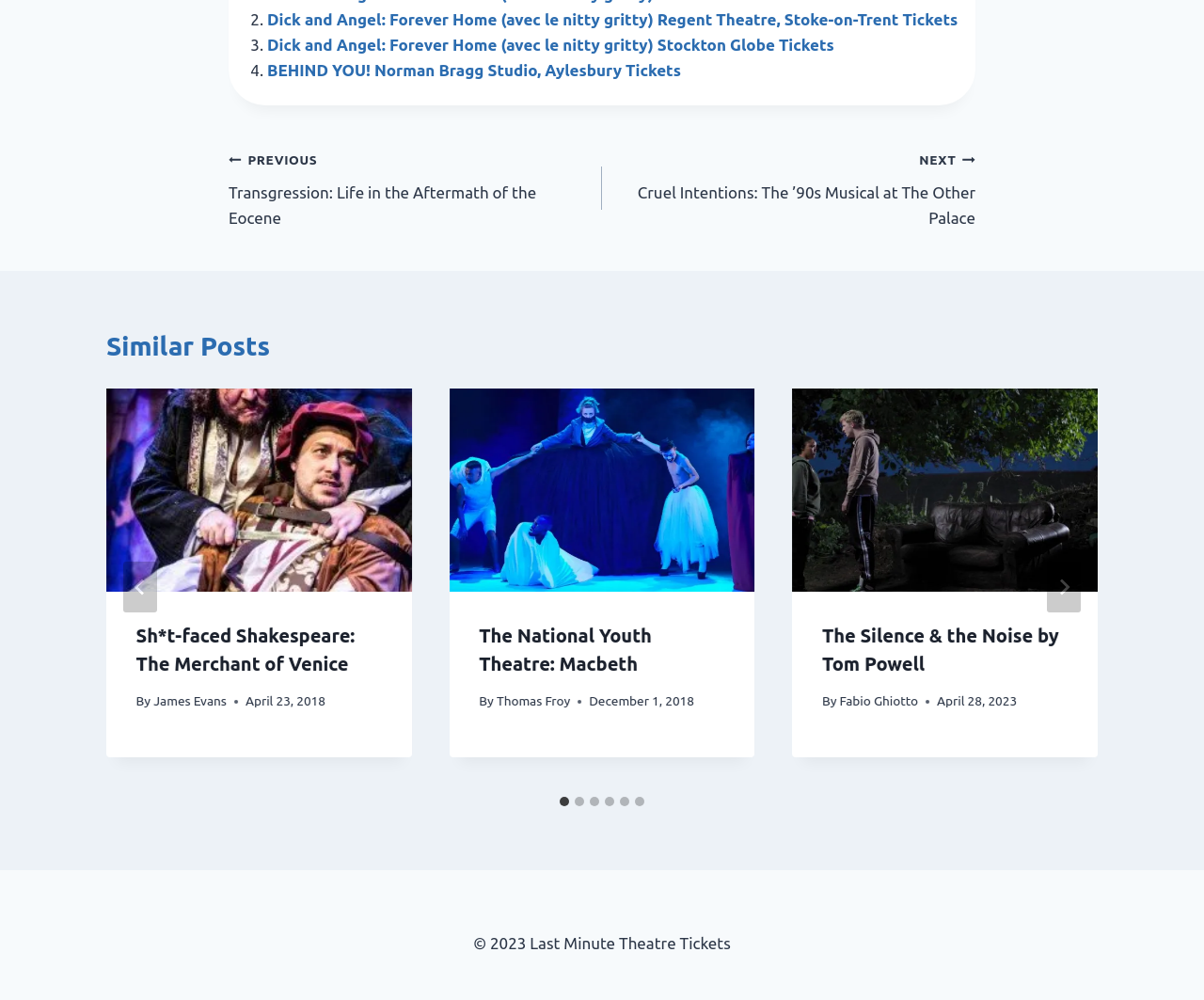Determine the bounding box for the HTML element described here: "aria-label="Next"". The coordinates should be given as [left, top, right, bottom] with each number being a float between 0 and 1.

[0.87, 0.562, 0.898, 0.613]